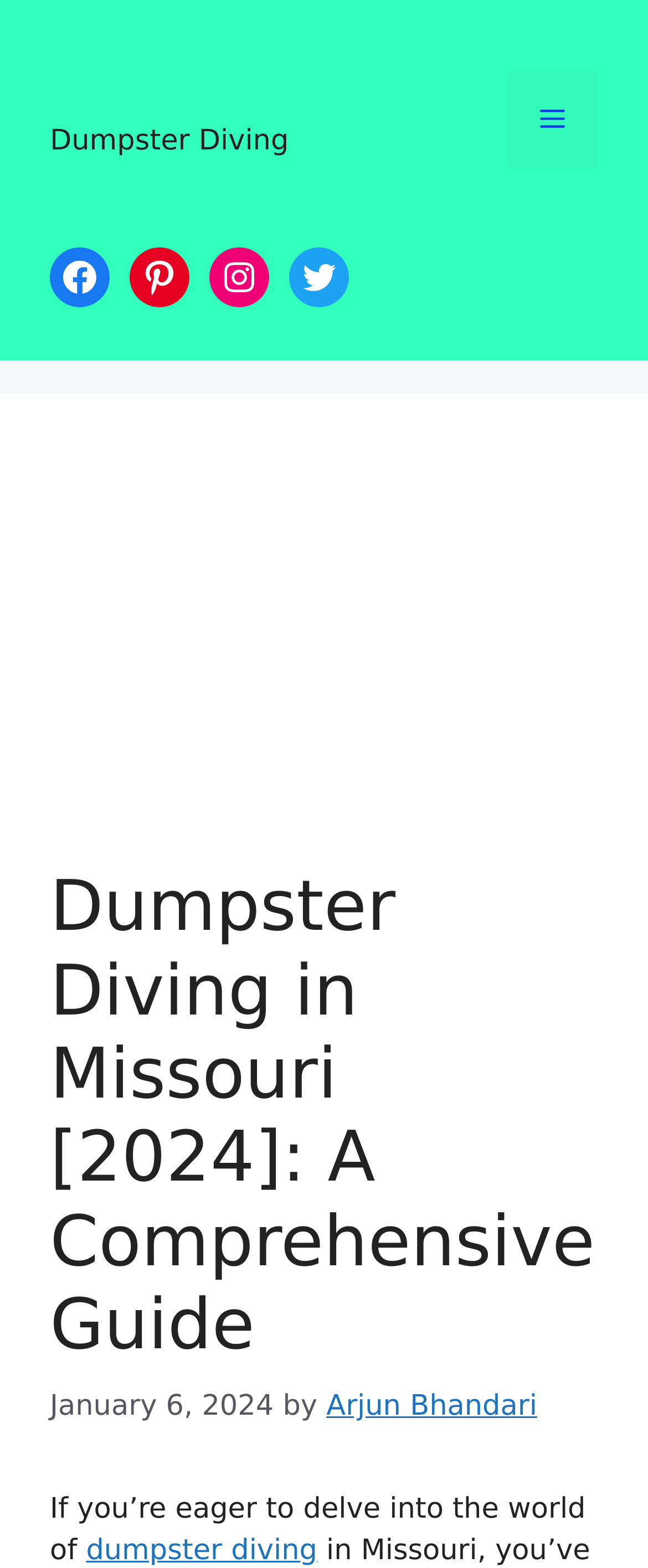Using the given element description, provide the bounding box coordinates (top-left x, top-left y, bottom-right x, bottom-right y) for the corresponding UI element in the screenshot: Pinterest

[0.2, 0.158, 0.292, 0.196]